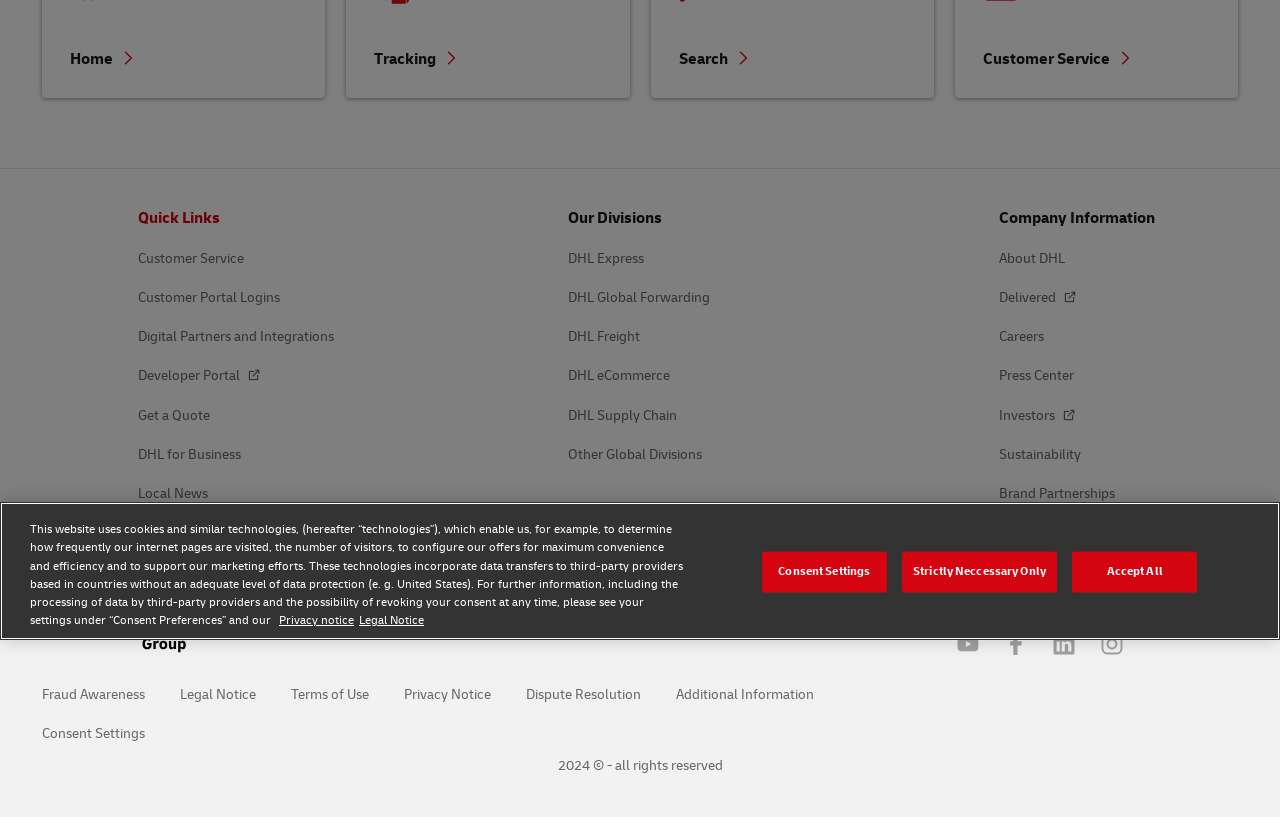Extract the bounding box coordinates for the described element: "Sustainability". The coordinates should be represented as four float numbers between 0 and 1: [left, top, right, bottom].

[0.78, 0.546, 0.951, 0.568]